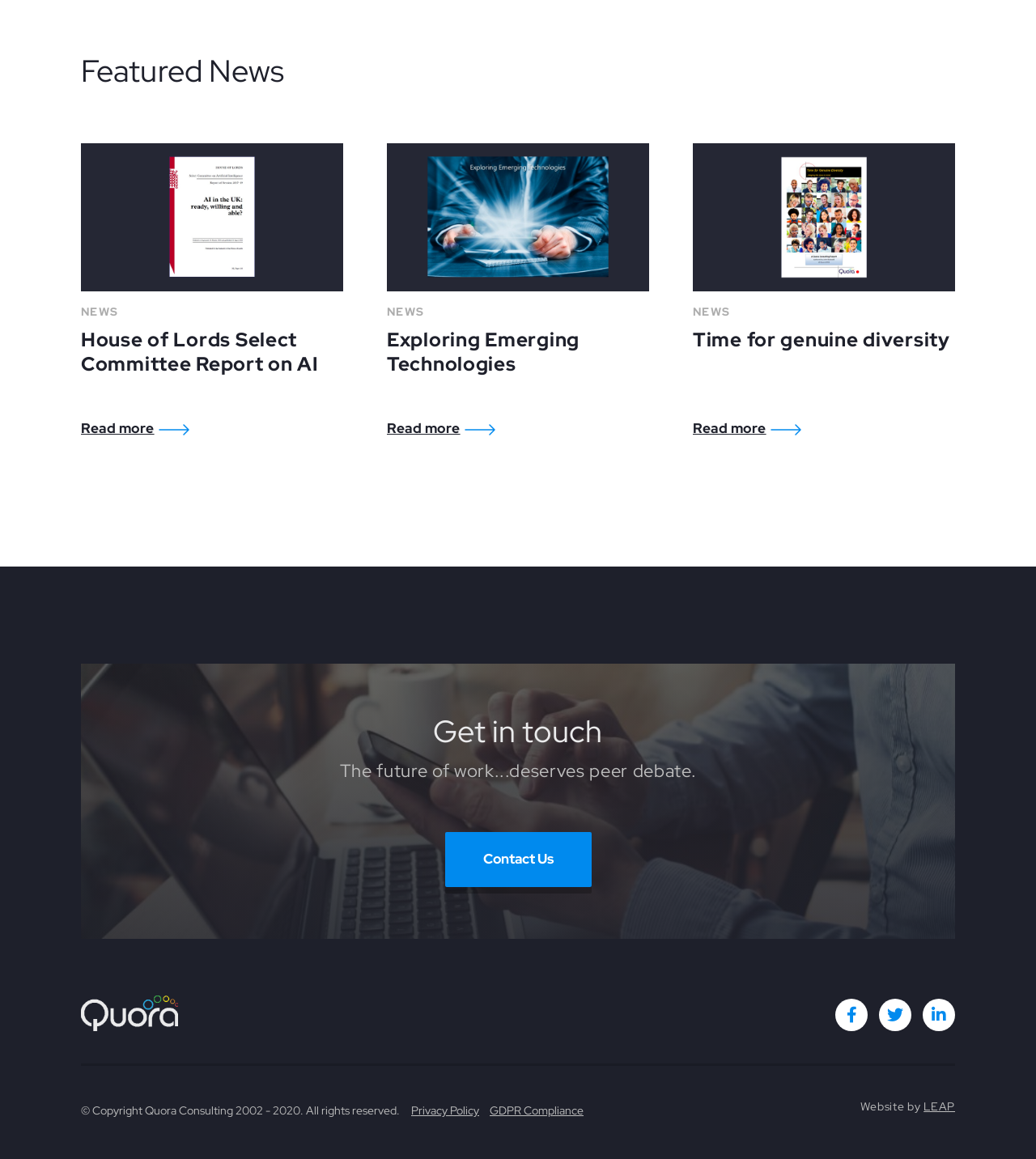Please give the bounding box coordinates of the area that should be clicked to fulfill the following instruction: "Check the Privacy Policy". The coordinates should be in the format of four float numbers from 0 to 1, i.e., [left, top, right, bottom].

[0.397, 0.952, 0.462, 0.965]